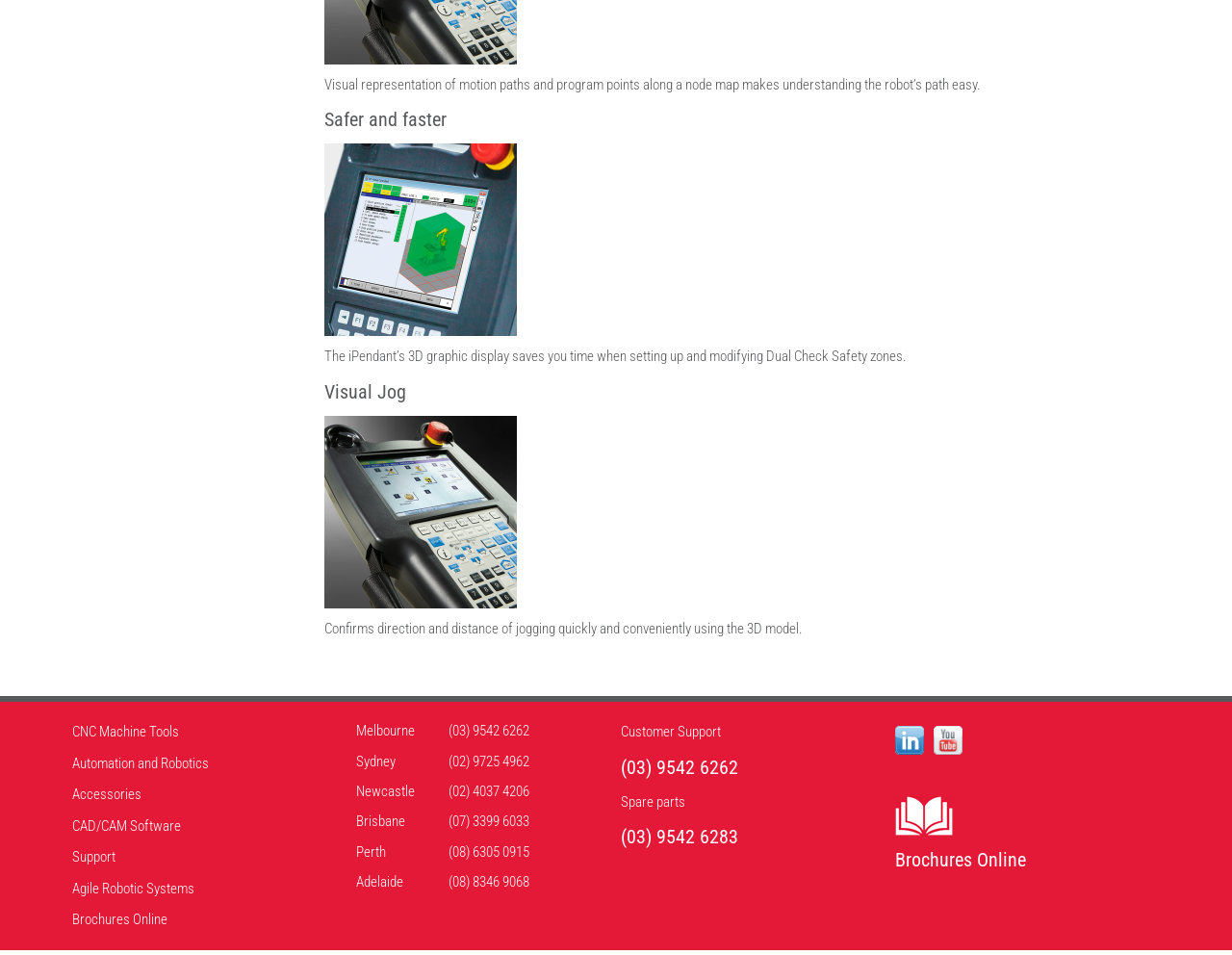What are the links provided at the bottom of the webpage?
Based on the image content, provide your answer in one word or a short phrase.

Various support links